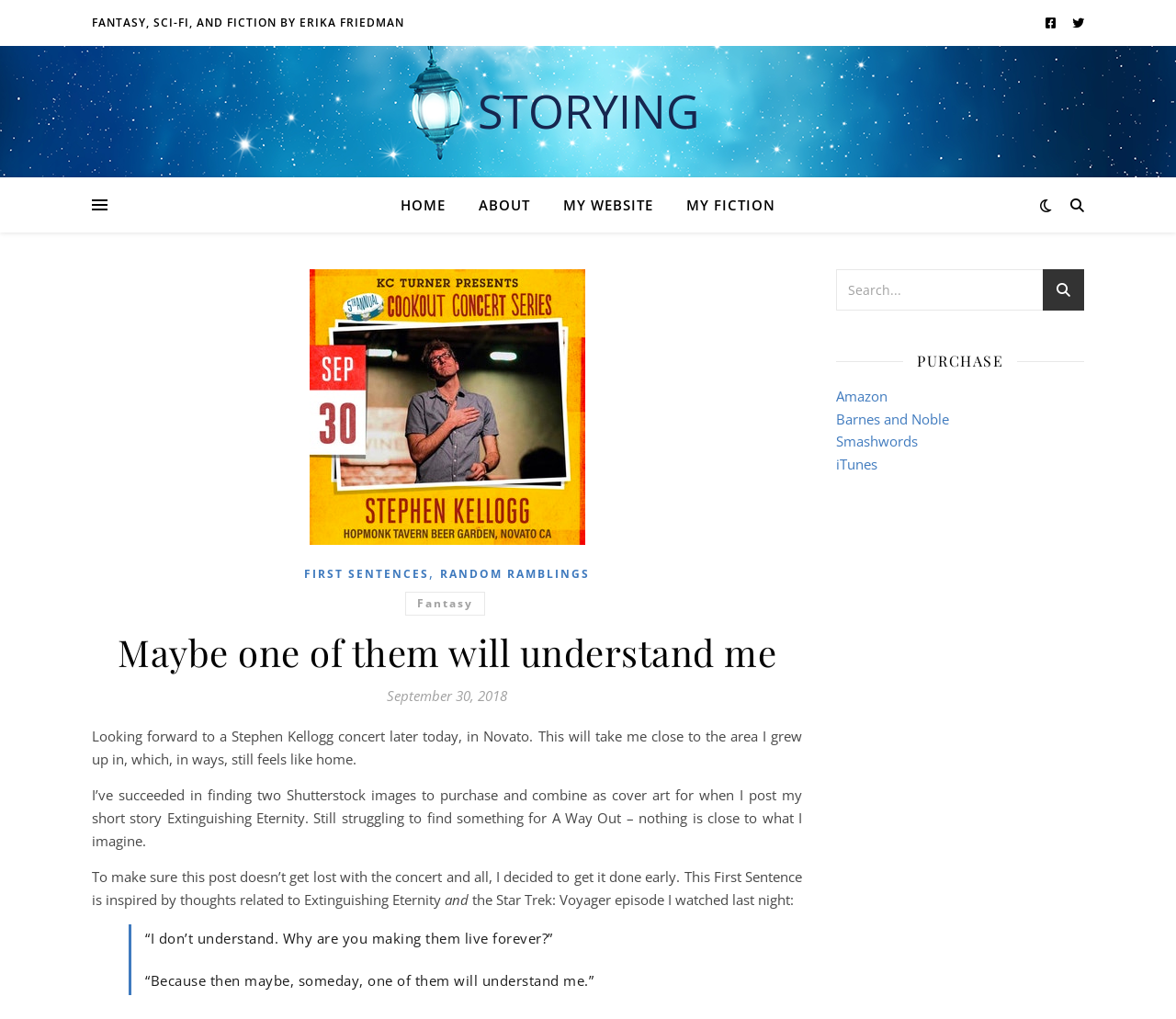Respond with a single word or phrase for the following question: 
What is the concert the author is looking forward to?

Stephen Kellogg concert